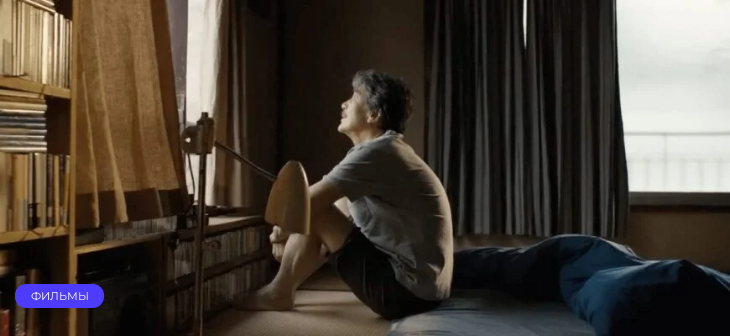What type of clothing is the man wearing?
Analyze the screenshot and provide a detailed answer to the question.

The caption describes the man's attire as a casual gray shirt and dark shorts, indicating a relaxed and informal style of clothing.